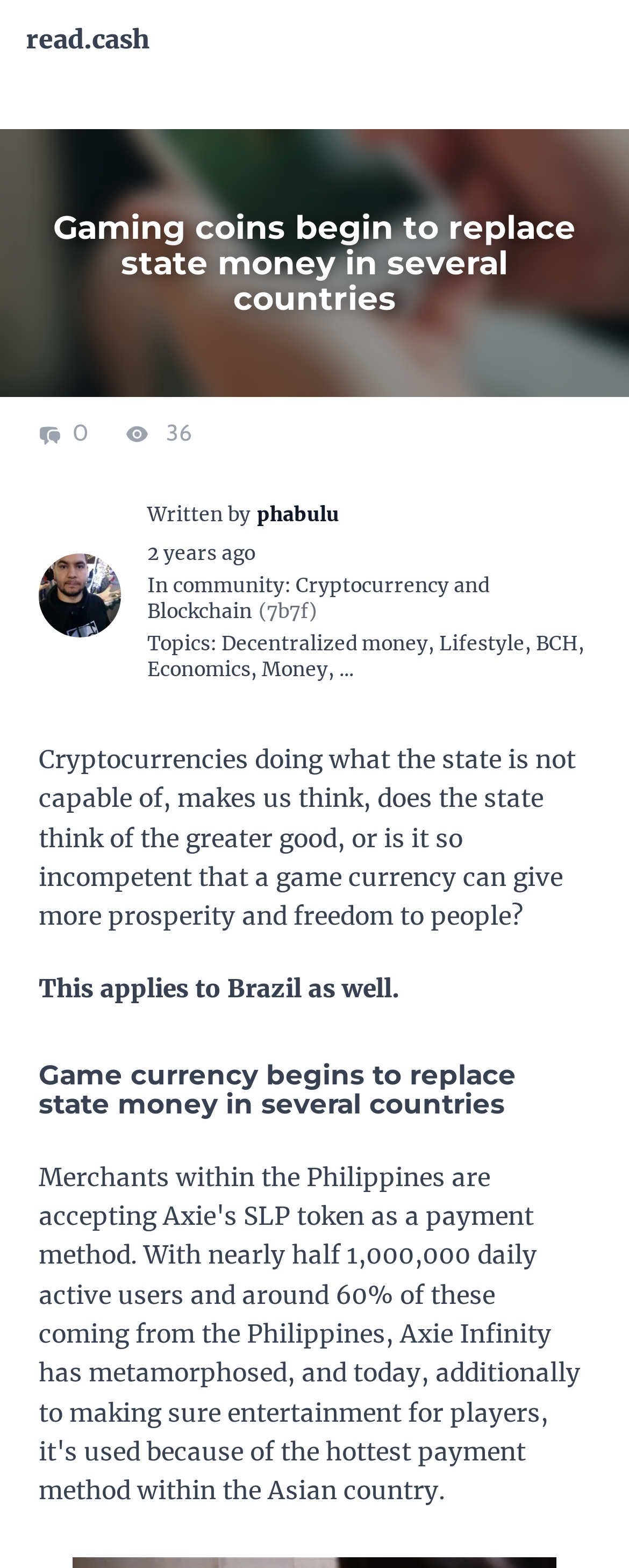Using the given description, provide the bounding box coordinates formatted as (top-left x, top-left y, bottom-right x, bottom-right y), with all values being floating point numbers between 0 and 1. Description: Economics

[0.234, 0.419, 0.398, 0.434]